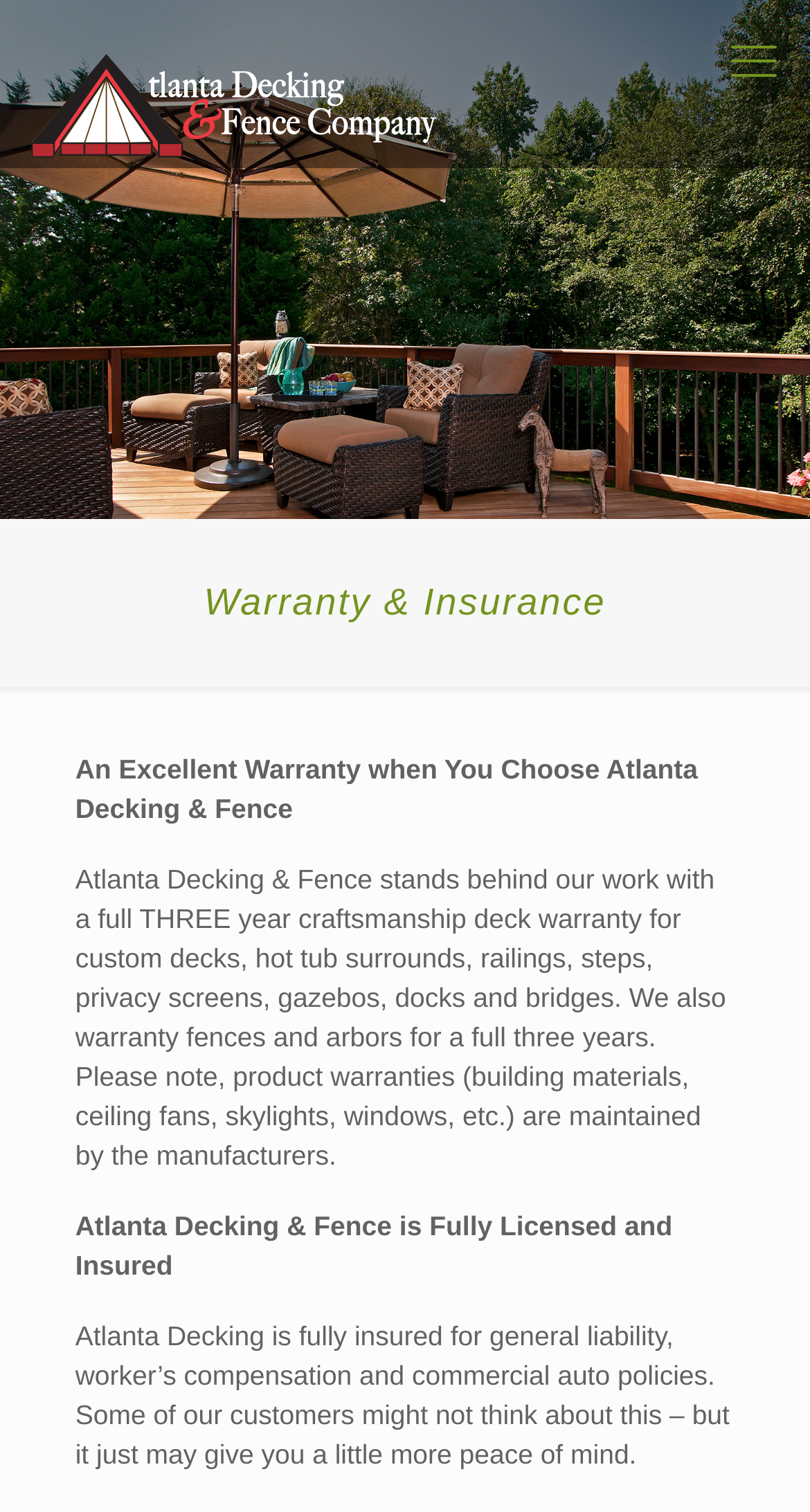Based on the element description: "title="Atlanta Decking & Fence Company"", identify the UI element and provide its bounding box coordinates. Use four float numbers between 0 and 1, [left, top, right, bottom].

[0.038, 0.034, 0.539, 0.103]